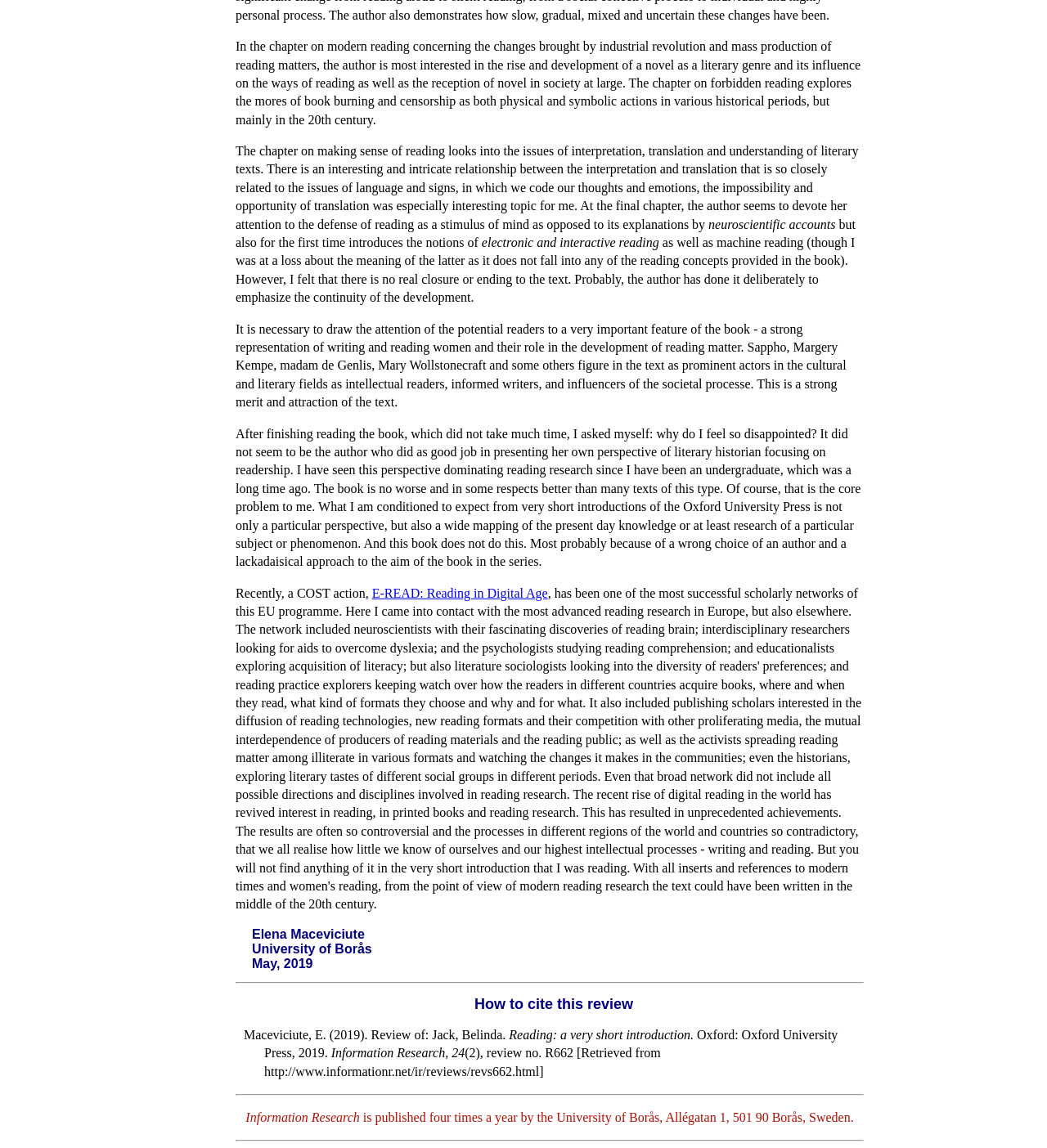Determine the bounding box for the UI element described here: "E-READ: Reading in Digital Age".

[0.355, 0.51, 0.523, 0.523]